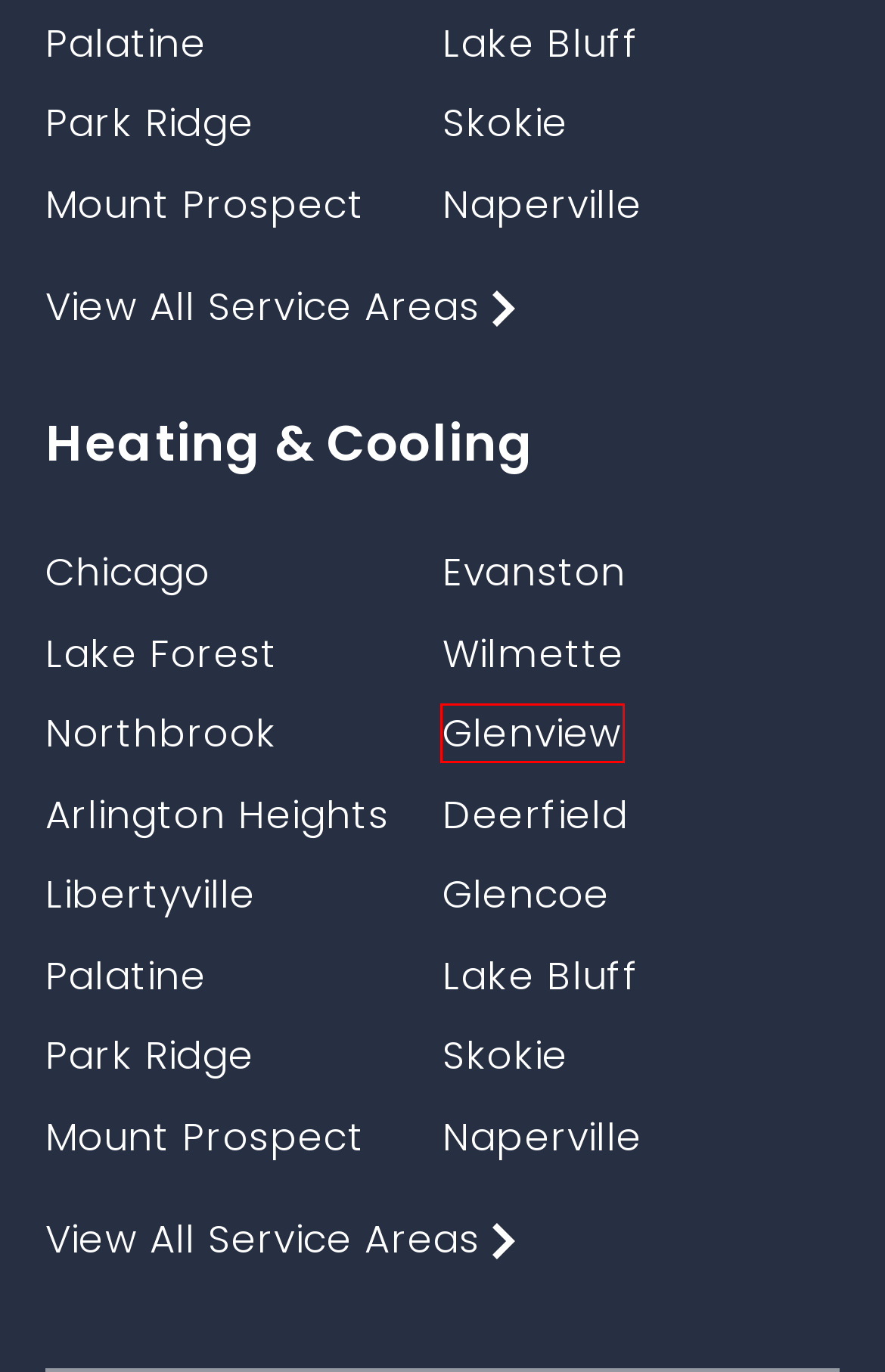Observe the screenshot of a webpage with a red bounding box highlighting an element. Choose the webpage description that accurately reflects the new page after the element within the bounding box is clicked. Here are the candidates:
A. Palatine AC, Furnace & Boiler Repair Services
B. Skokie AC, Furnace & Boiler Repair Services
C. Deerfield AC, Furnace & Boiler Repair Services
D. Palatine Chimney Sweep, Cleaning & Fireplace Repair
E. Glenview AC, Furnace & Boiler Repair Services
F. Lake Bluff AC, Furnace & Boiler Repair Services
G. Lake Bluff Chimney Sweep, Cleaning & Fireplace Repair
H. Evanston AC, Furnace & Boiler Repair Services

E